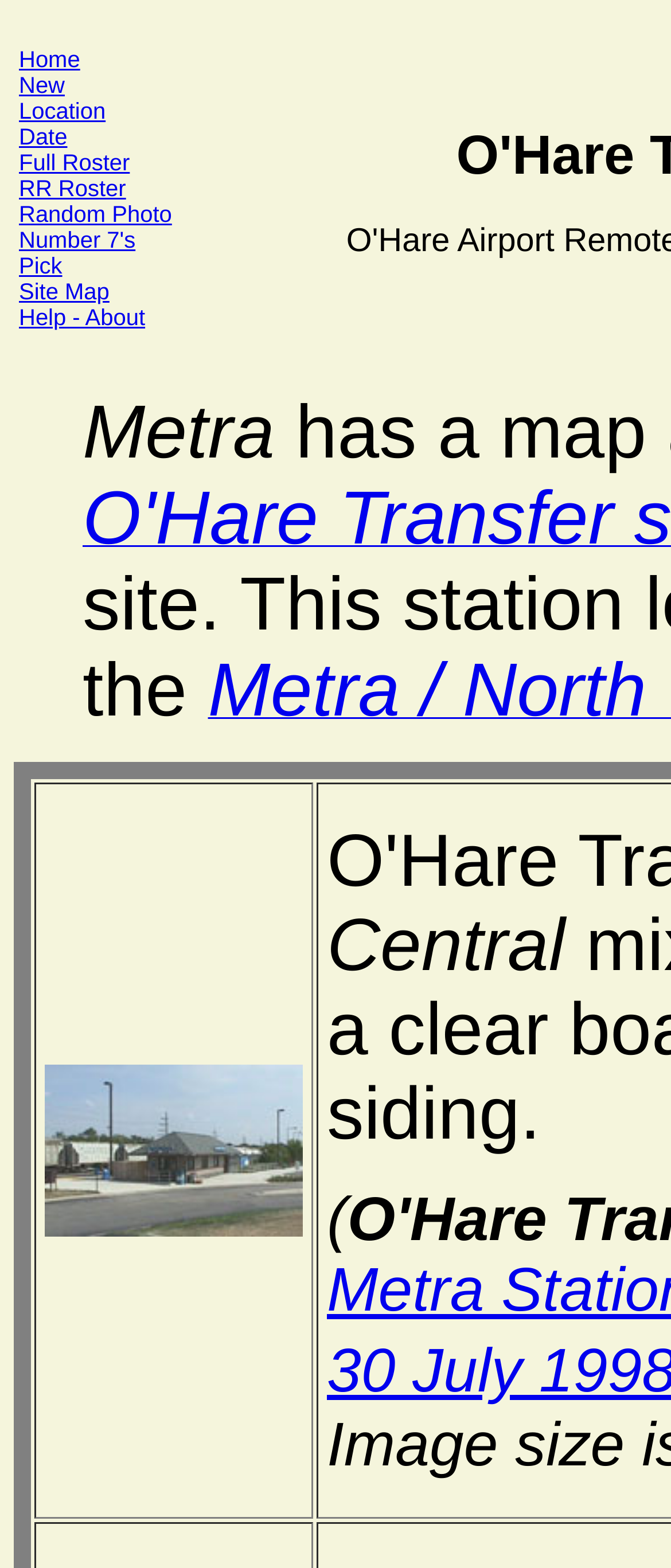Identify the bounding box coordinates of the clickable region to carry out the given instruction: "View the 'BASILISK ~ by Legend Lures' product".

None